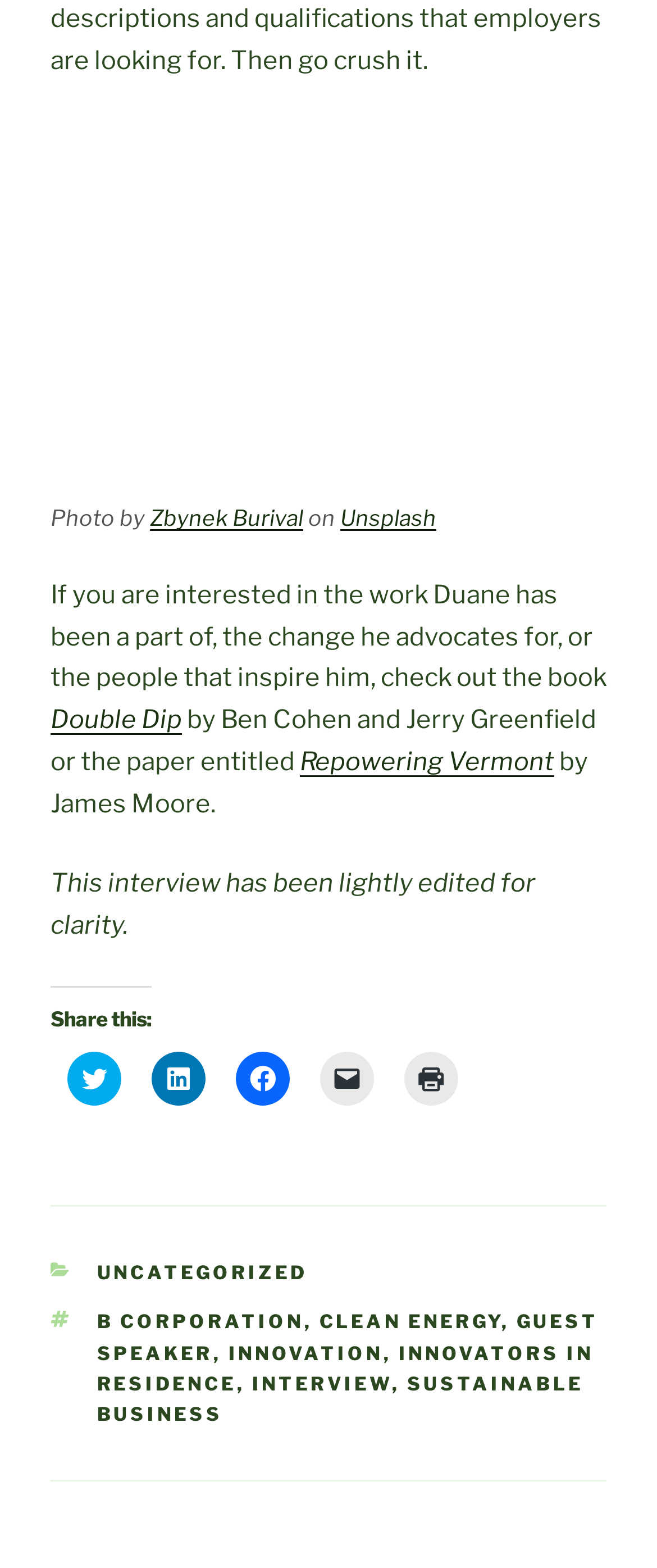Answer the question below with a single word or a brief phrase: 
How many social media platforms can you share this on?

4